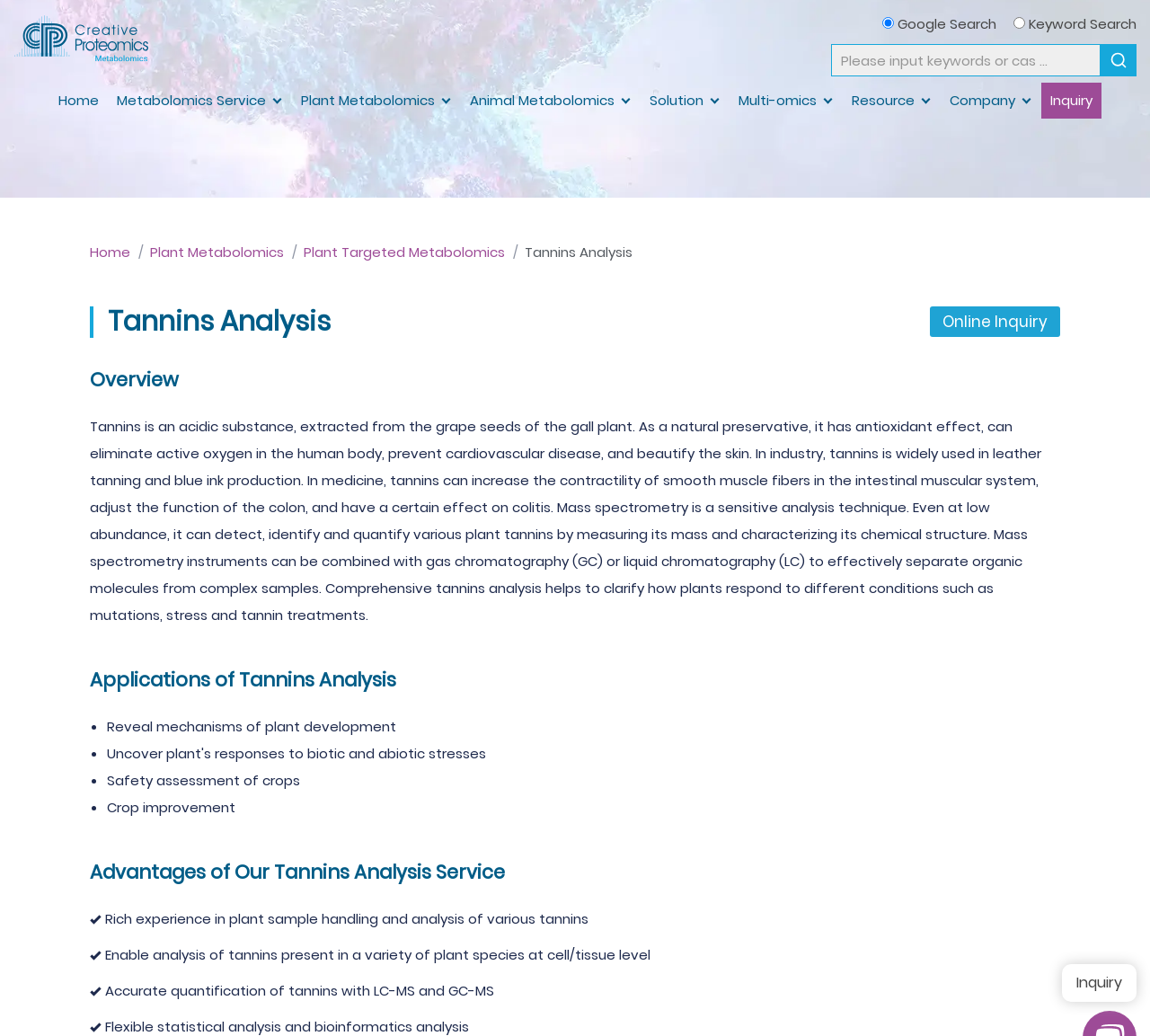Point out the bounding box coordinates of the section to click in order to follow this instruction: "Go to Home page".

[0.05, 0.087, 0.086, 0.106]